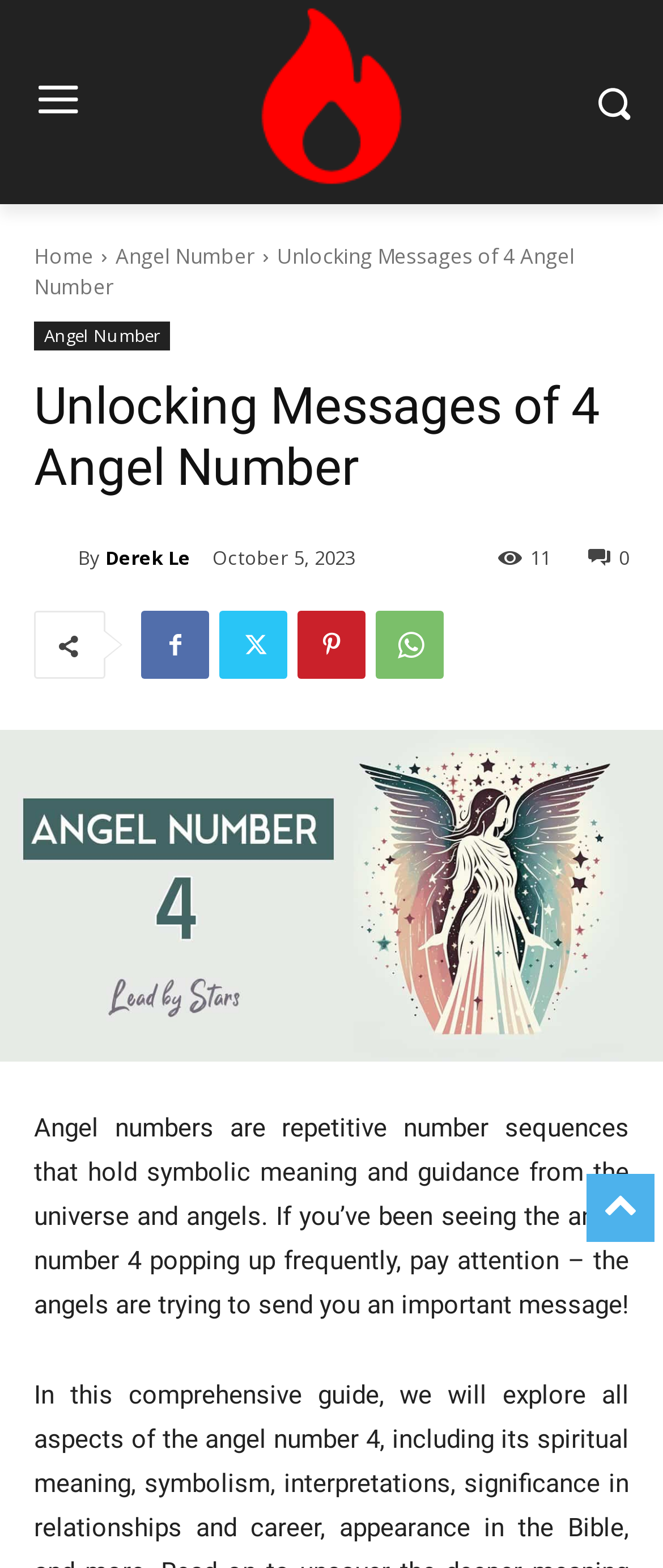Find and provide the bounding box coordinates for the UI element described here: "Derek Le". The coordinates should be given as four float numbers between 0 and 1: [left, top, right, bottom].

[0.159, 0.339, 0.287, 0.372]